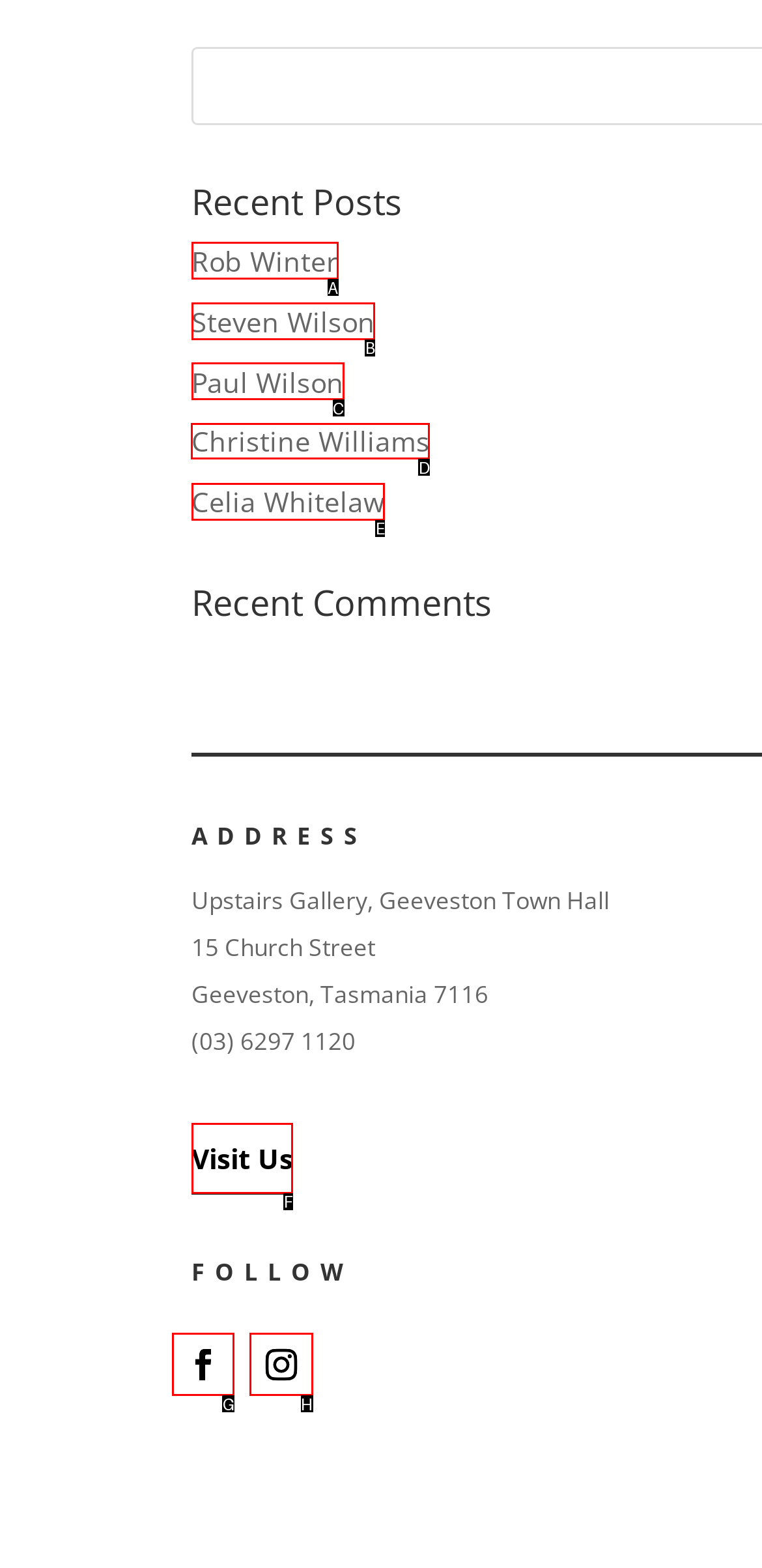Decide which HTML element to click to complete the task: View Christine Williams' information Provide the letter of the appropriate option.

D